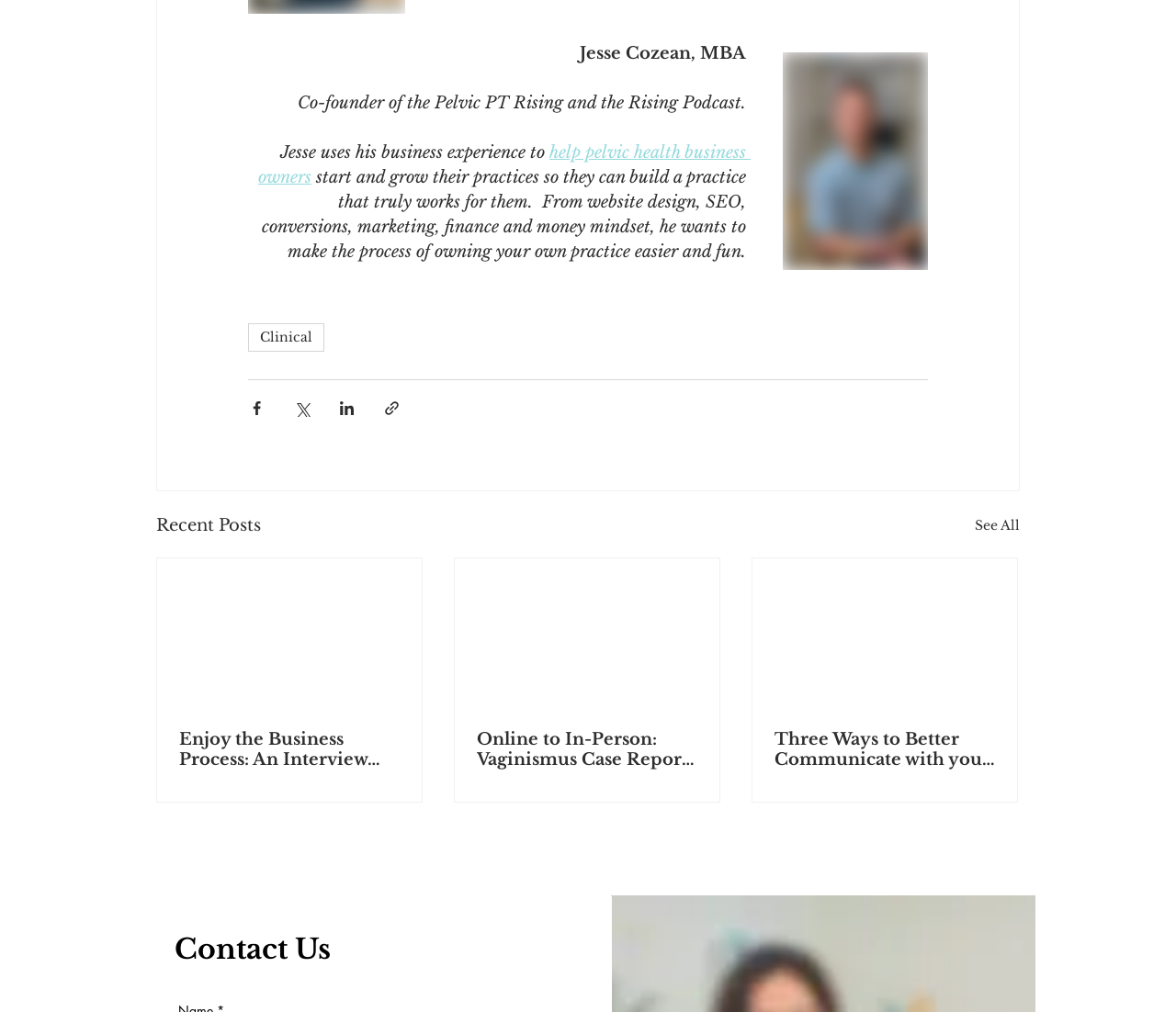Based on the image, provide a detailed response to the question:
How many articles are listed under 'Recent Posts'?

There are three article elements listed under 'Recent Posts', each containing a link to a specific article, such as 'Enjoy the Business Process: An Interview with Kat Terrian', 'Online to In-Person: Vaginismus Case Report (Vol 1)', and 'Three Ways to Better Communicate with your Patient'.